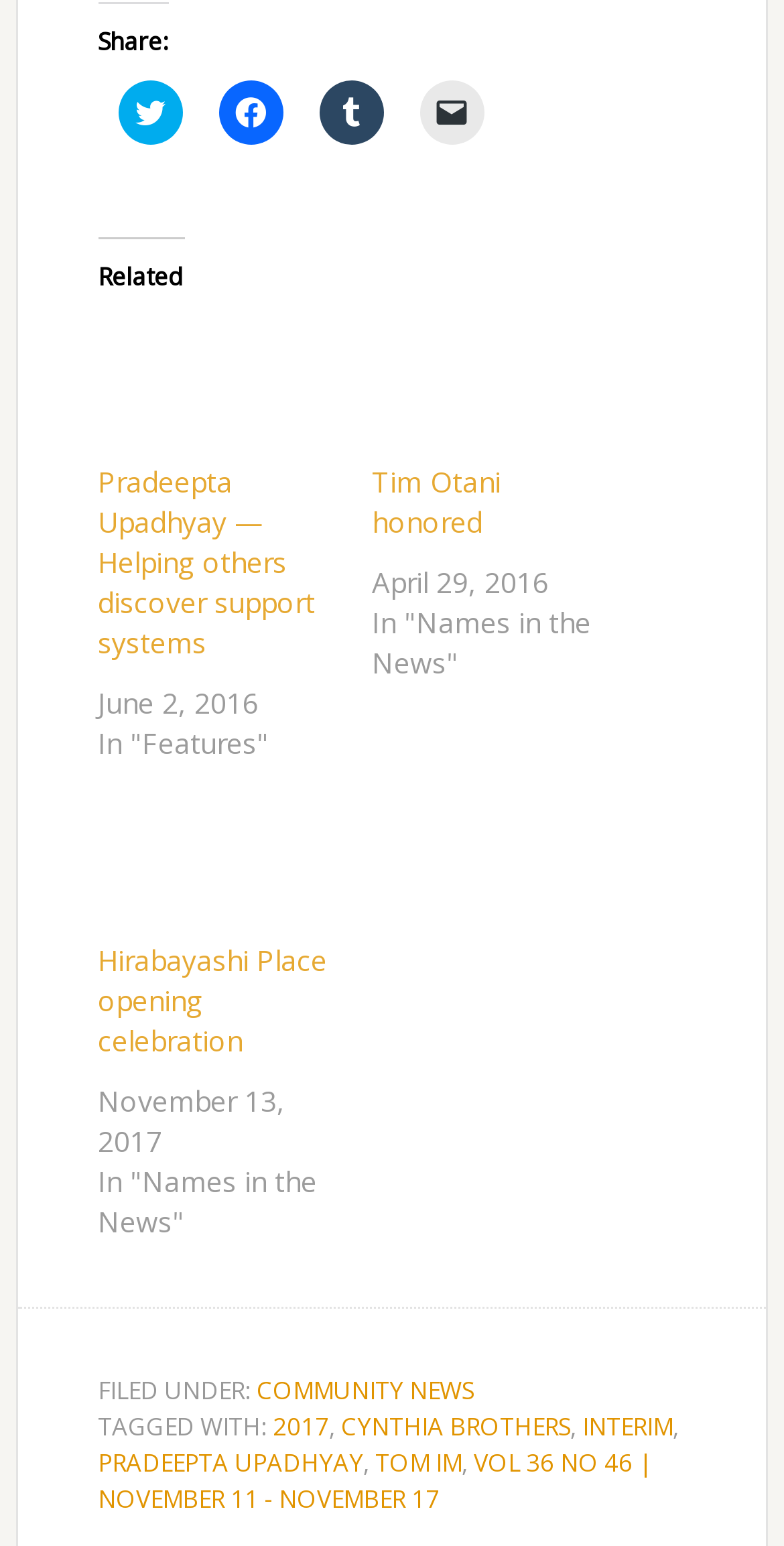Please predict the bounding box coordinates (top-left x, top-left y, bottom-right x, bottom-right y) for the UI element in the screenshot that fits the description: CYNTHIA BROTHERS

[0.435, 0.912, 0.728, 0.934]